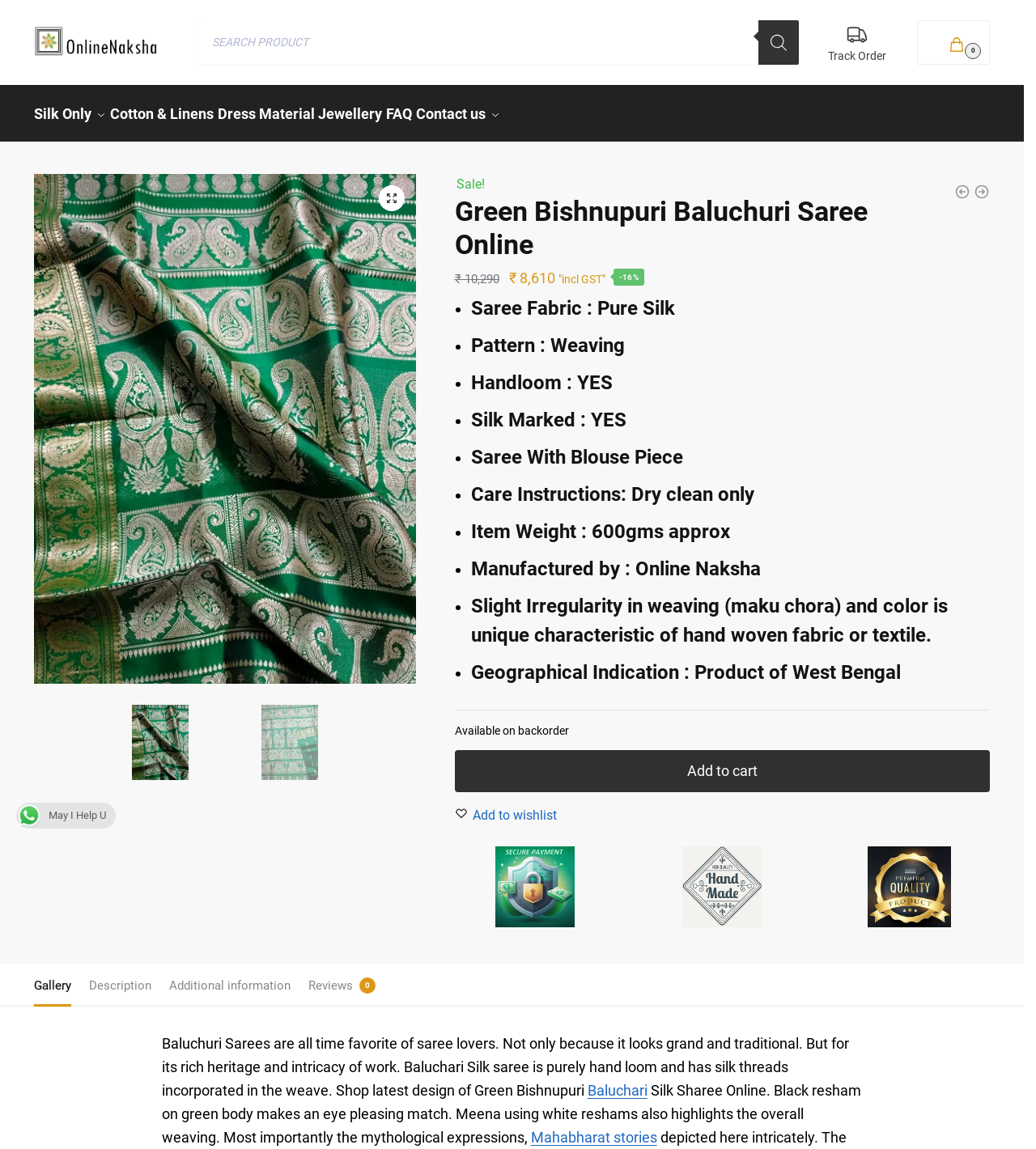Create a detailed description of the webpage's content and layout.

This webpage is an online shopping platform, specifically showcasing a Green Bishnupuri Baluchuri Saree. At the top, there is a navigation bar with links to "Online Naksha", "Track Order", and "Cart contents". Below this, there is a search bar with a "Search" button and a "Products search" label.

On the left side, there is a primary navigation menu with links to "Silk Only", "Cotton & Linens", "Dress Material", "Jewellery", "FAQ", and "Contact us". There is also a "🔍" link and two links to "Baluchari Saree" with accompanying images.

The main content area displays a large image of the Green Bishnupuri Baluchuri Saree, with several smaller images of the same product scattered throughout the page. There is a heading that reads "Green Bishnupuri Baluchuri Saree Online" and a "Sale!" label. The original and current prices of the product are displayed, along with a "-16%" discount label.

Below this, there is a list of product details, including the fabric, pattern, handloom, silk mark, and care instructions. There is also a "Saree With Blouse Piece" label and information about the item weight and manufacturer.

Further down, there is a "Add to cart" button and a "Wishlist" link. There are also three figures with images, one of which reads "SECURE PAY". Below this, there are links to "Gallery", "Description", "Additional information", and "Reviews 0".

At the bottom of the page, there is a paragraph of text describing Baluchuri Sarees and their rich heritage. There is also a link to "Baluchari" and another link to "Mahabharat stories". Finally, there is a "WhatsApp May I Help U" link with a WhatsApp image.